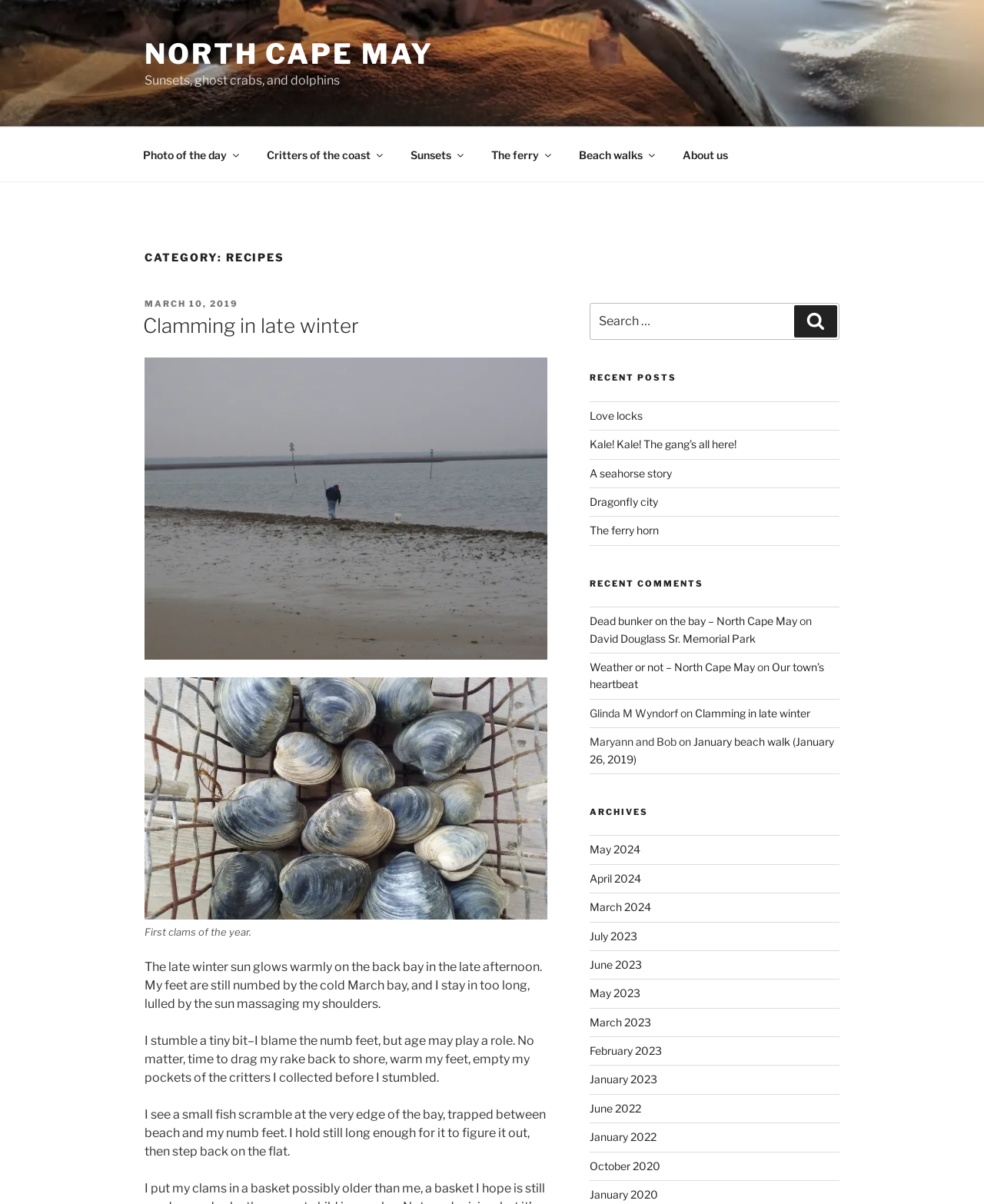Generate an in-depth caption that captures all aspects of the webpage.

This webpage is about recipes and features a blog-style layout. At the top, there is a navigation menu with links to "Photo of the day", "Critters of the coast", "Sunsets", "The ferry", "Beach walks", and "About us". Below the navigation menu, there is a heading that reads "CATEGORY: RECIPES". 

Under the "CATEGORY: RECIPES" heading, there is a post titled "Clamming in late winter" with a date "MARCH 10, 2019". The post includes a figure with a caption "First clams of the year." and a few paragraphs of text describing the experience of clamming in late winter. 

To the right of the post, there is a search bar with a label "Search for:" and a button to submit the search query. Below the search bar, there are three headings: "RECENT POSTS", "RECENT COMMENTS", and "ARCHIVES". 

Under the "RECENT POSTS" heading, there are links to several recent posts, including "Love locks", "Kale! Kale! The gang’s all here!", "A seahorse story", and more. 

Under the "RECENT COMMENTS" heading, there are links to recent comments on various posts, including "Dead bunker on the bay – North Cape May", "David Douglass Sr. Memorial Park", and more. 

Finally, under the "ARCHIVES" heading, there are links to archived posts organized by month and year, ranging from May 2024 to January 2020.